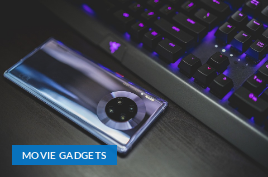What type of experience is hinted at by the illuminated keys of the gaming keyboard?
Using the visual information, respond with a single word or phrase.

Dynamic gaming or viewing experience